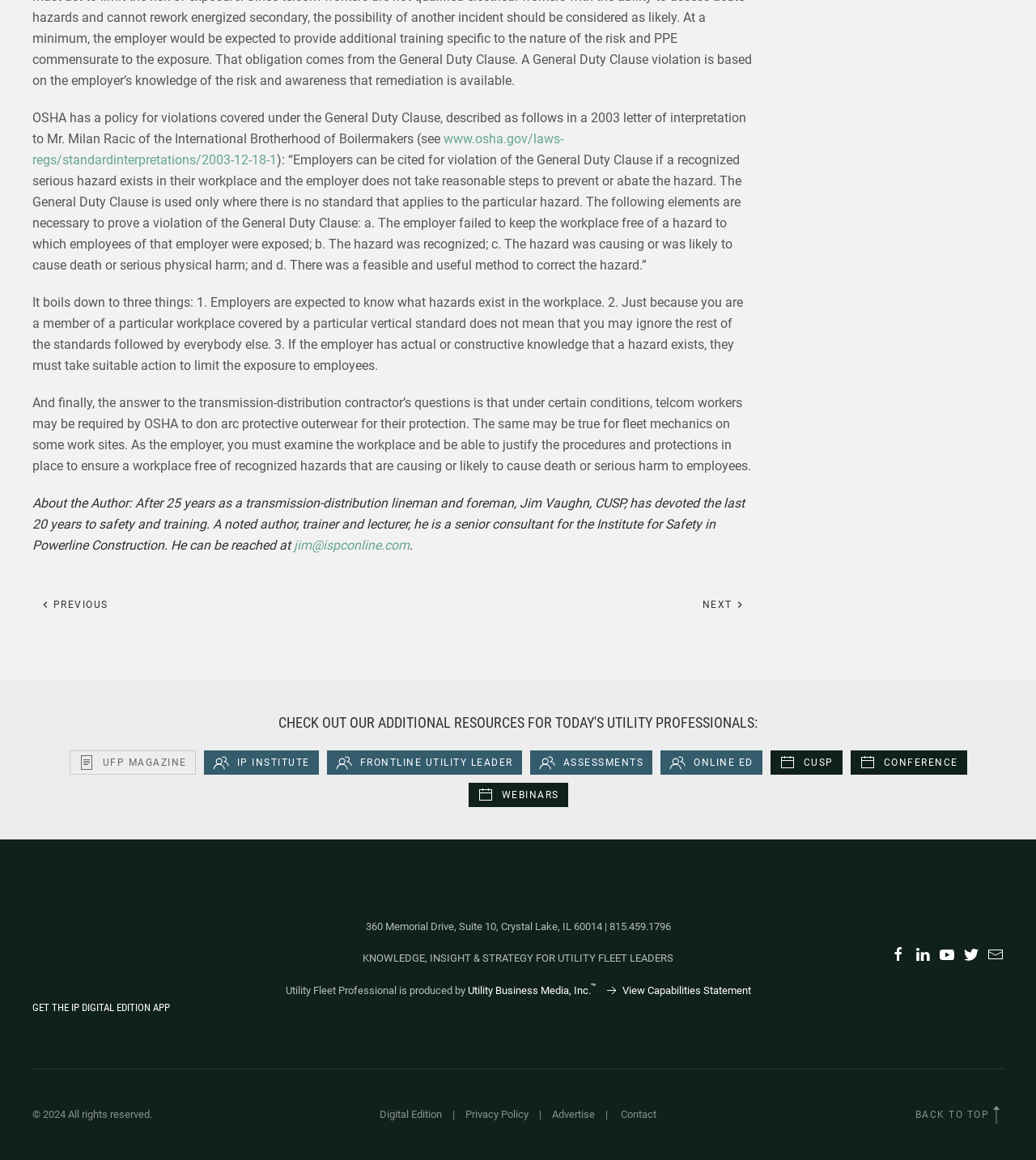Identify the bounding box coordinates for the element you need to click to achieve the following task: "Check out UFP MAGAZINE". Provide the bounding box coordinates as four float numbers between 0 and 1, in the form [left, top, right, bottom].

[0.067, 0.647, 0.189, 0.668]